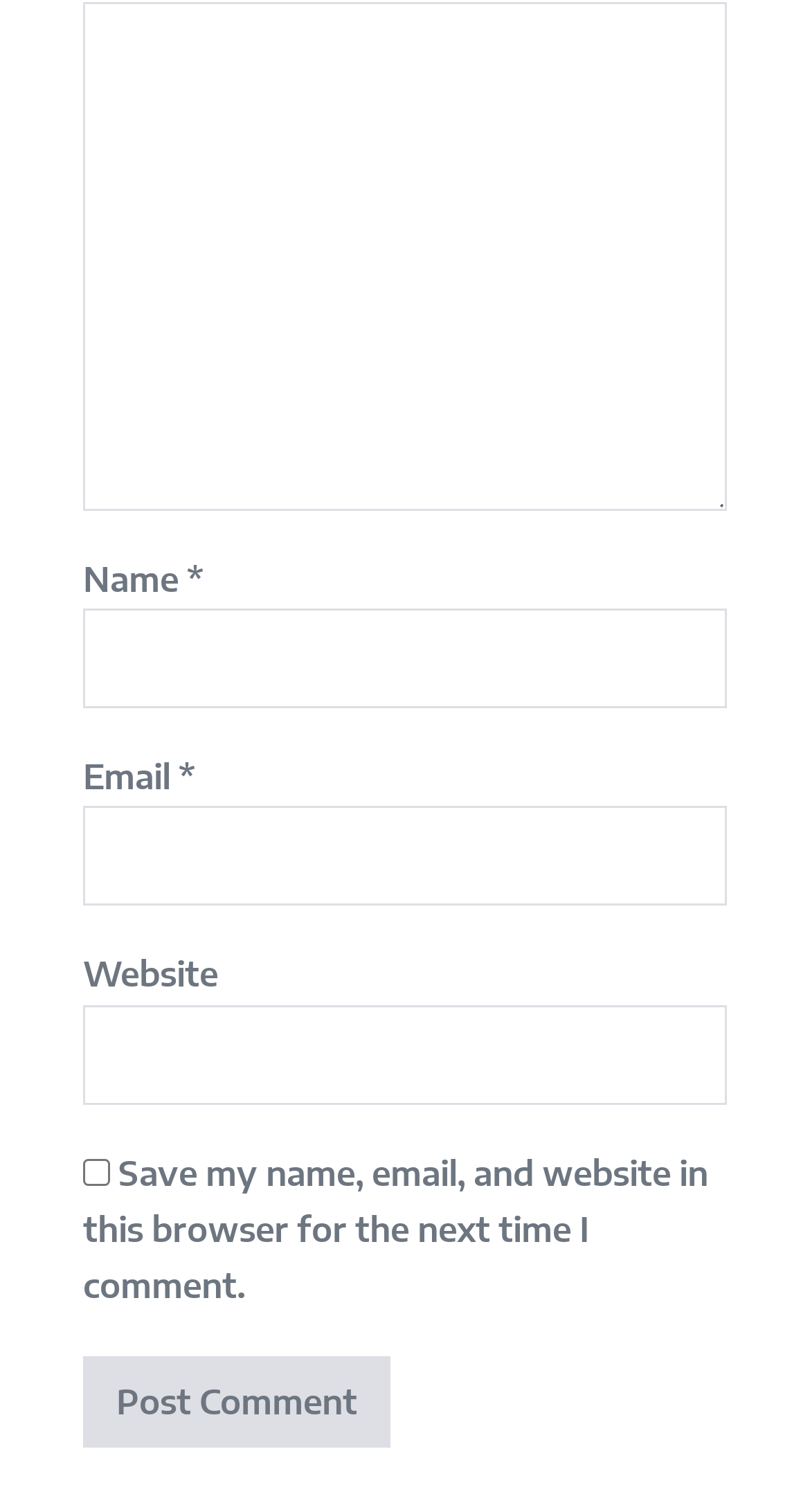Provide a short, one-word or phrase answer to the question below:
What is the function of the button at the bottom?

Post Comment